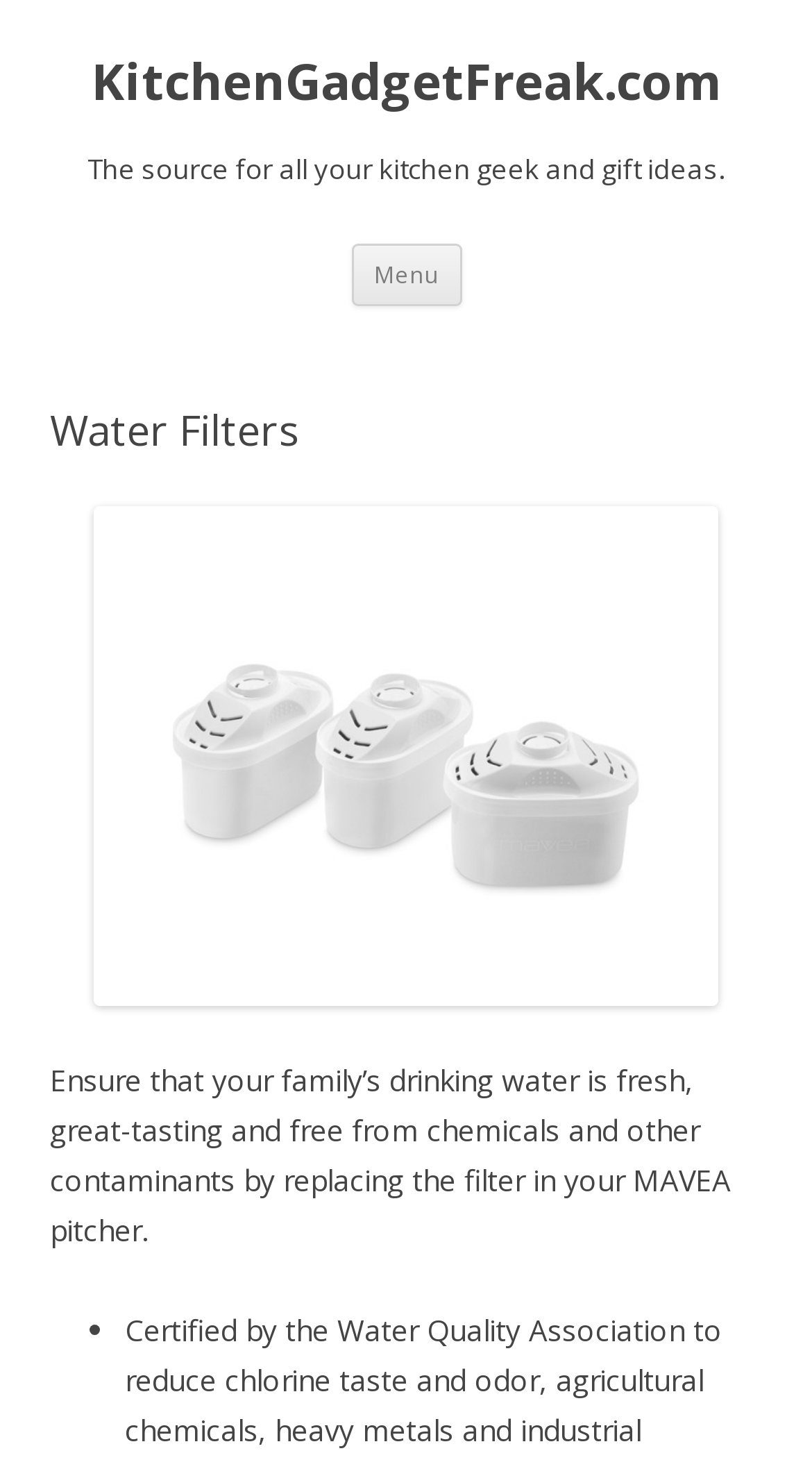Using the information in the image, give a comprehensive answer to the question: 
Is there a menu button on the webpage?

I found a button element with the text 'Menu' which suggests that there is a menu button on the webpage.